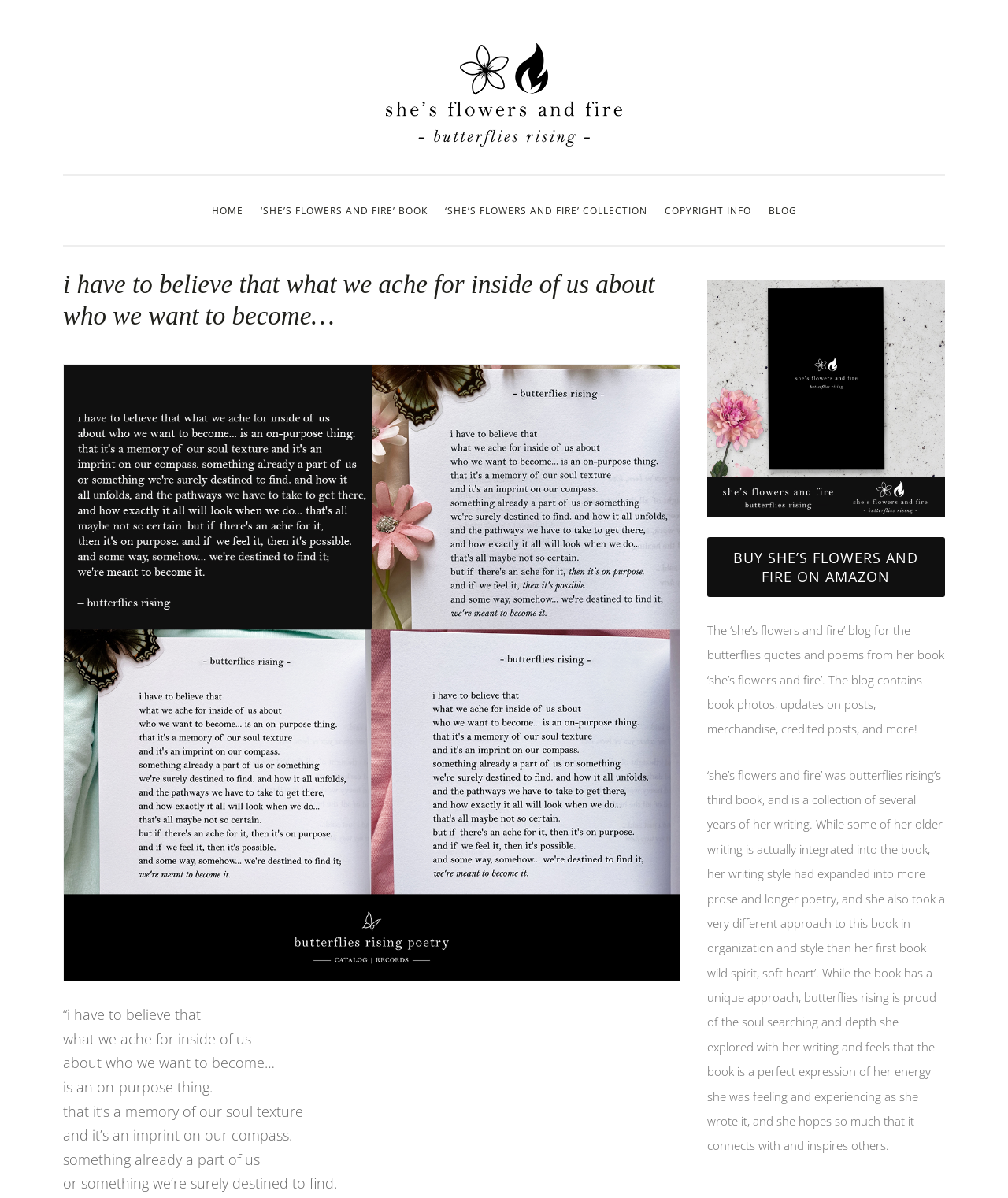Answer succinctly with a single word or phrase:
What is the purpose of the 'BUY SHE’S FLOWERS AND FIRE ON AMAZON' button?

to buy the book on Amazon